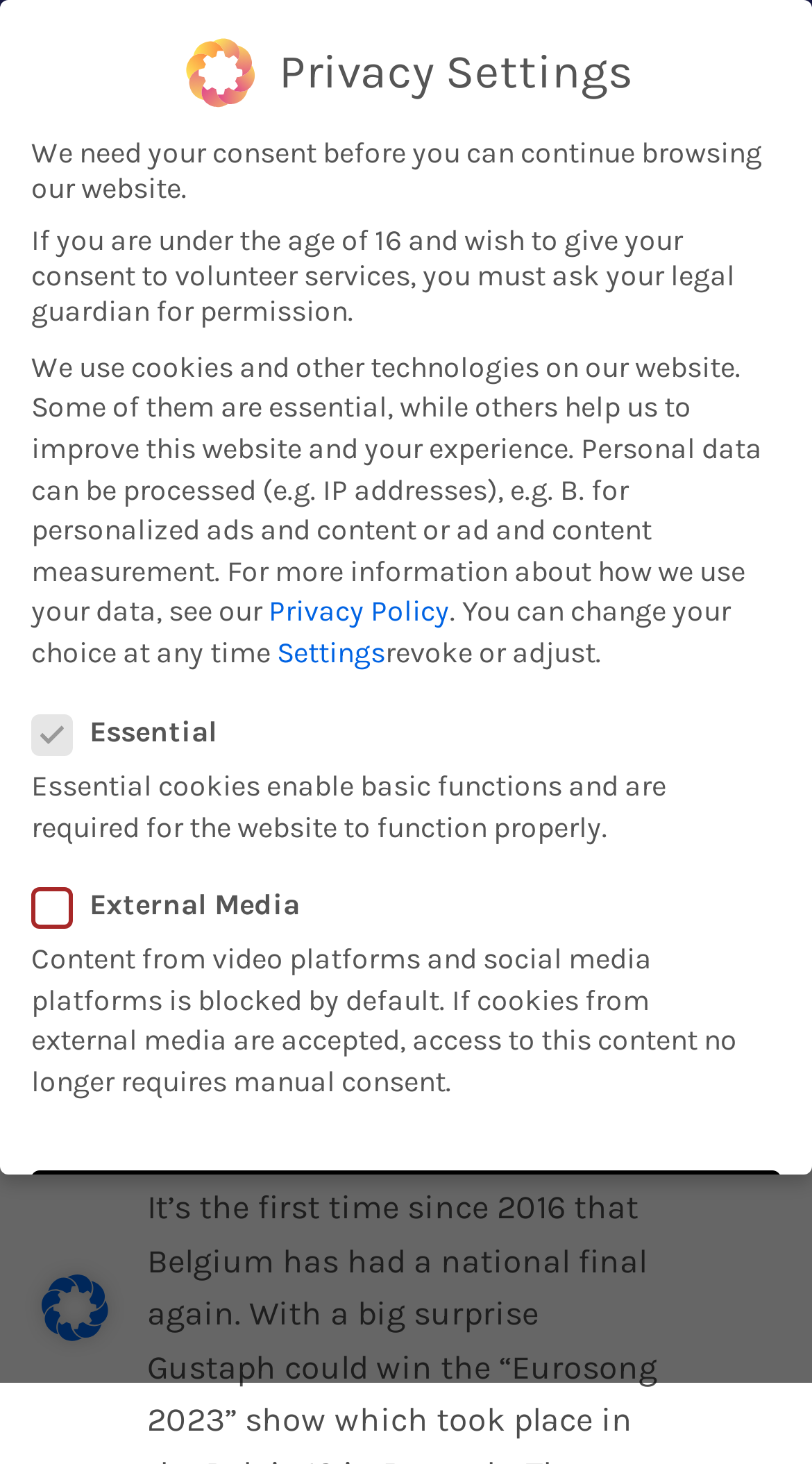What is the purpose of the search box?
Using the visual information, respond with a single word or phrase.

To search the website